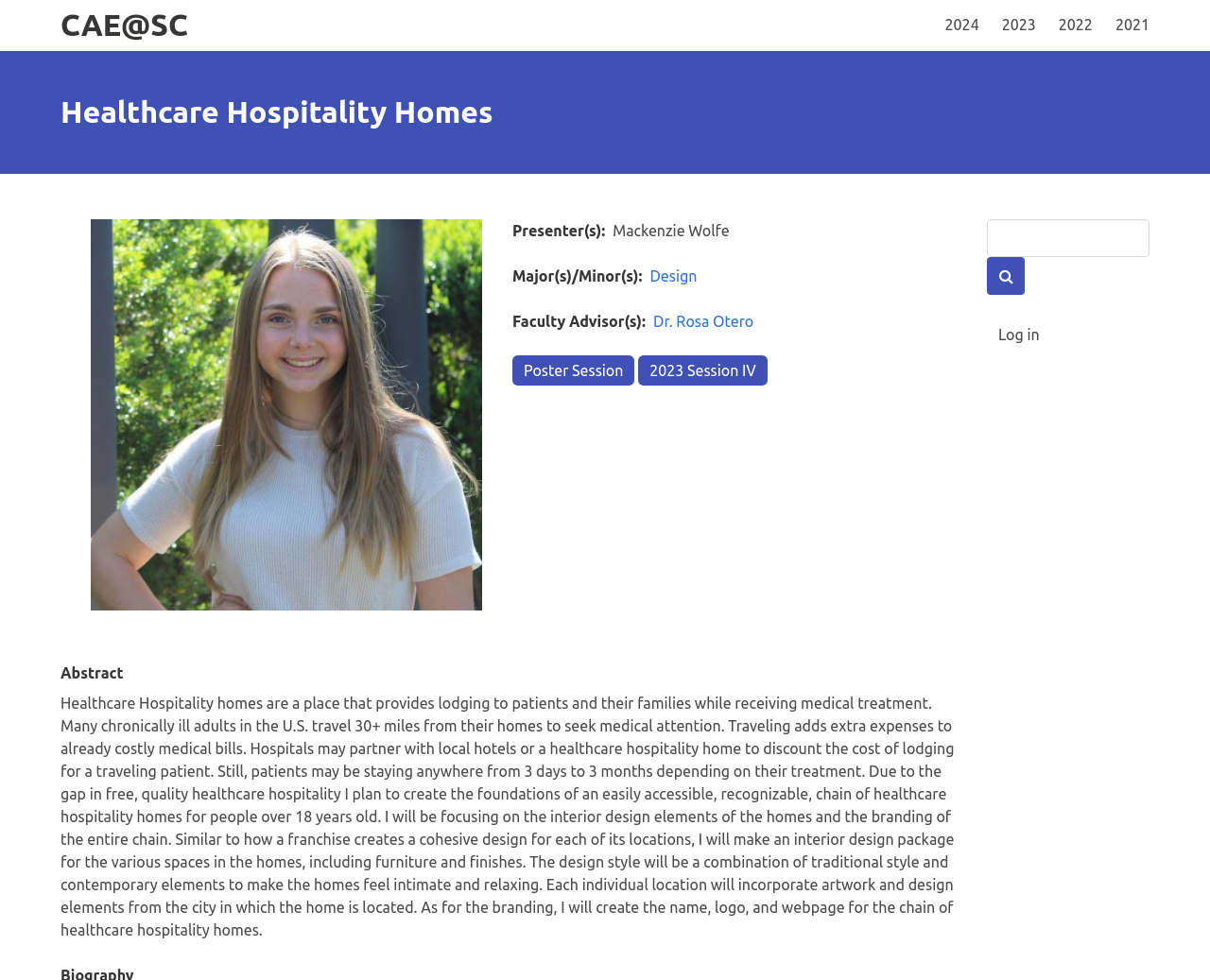Find the bounding box coordinates for the element described here: "Dr. Rosa Otero".

[0.54, 0.319, 0.623, 0.337]